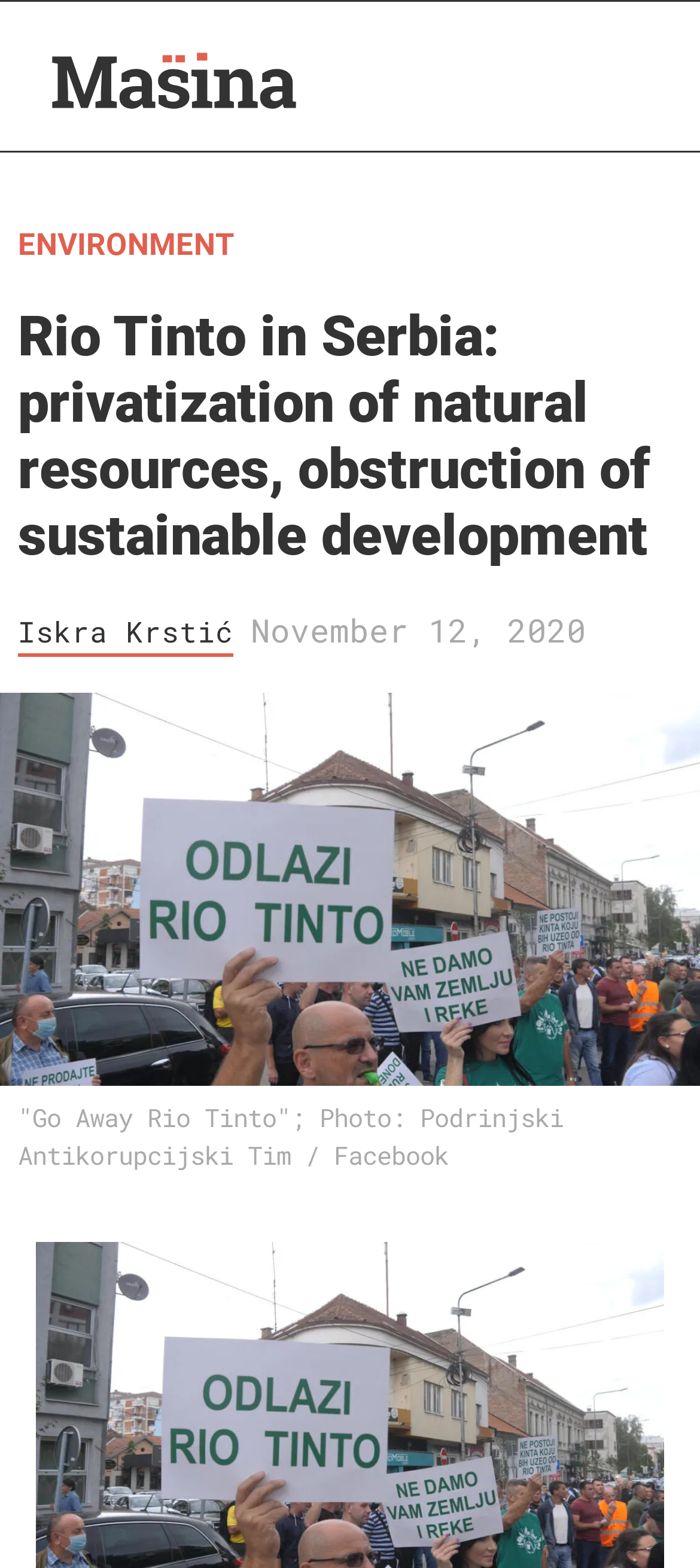Please reply to the following question using a single word or phrase: 
What is the name of the author?

Iskra Krstić